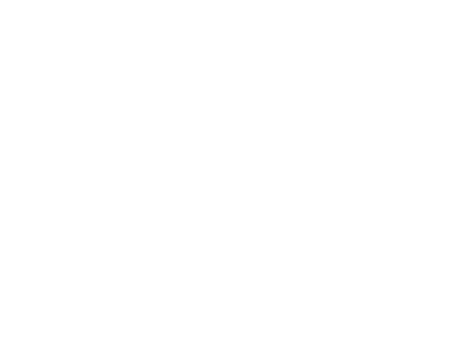What is the primary material of the training top?
Provide a detailed and well-explained answer to the question.

The caption highlights the premium fabric as a key feature of the training top, ensuring a great fit and exceptional durability, which suggests that the primary material is of high quality.